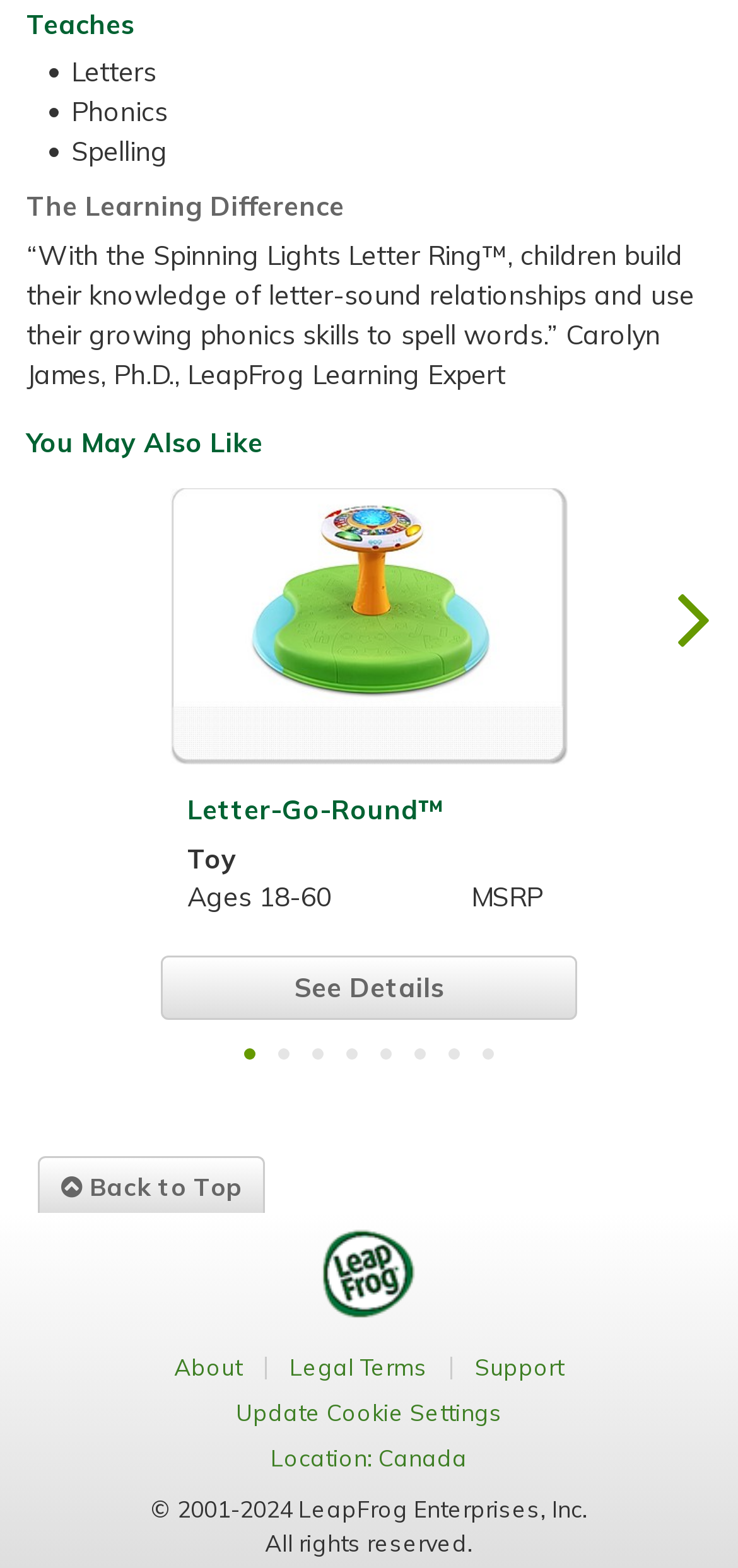Can you pinpoint the bounding box coordinates for the clickable element required for this instruction: "Go back to top"? The coordinates should be four float numbers between 0 and 1, i.e., [left, top, right, bottom].

[0.051, 0.738, 0.359, 0.774]